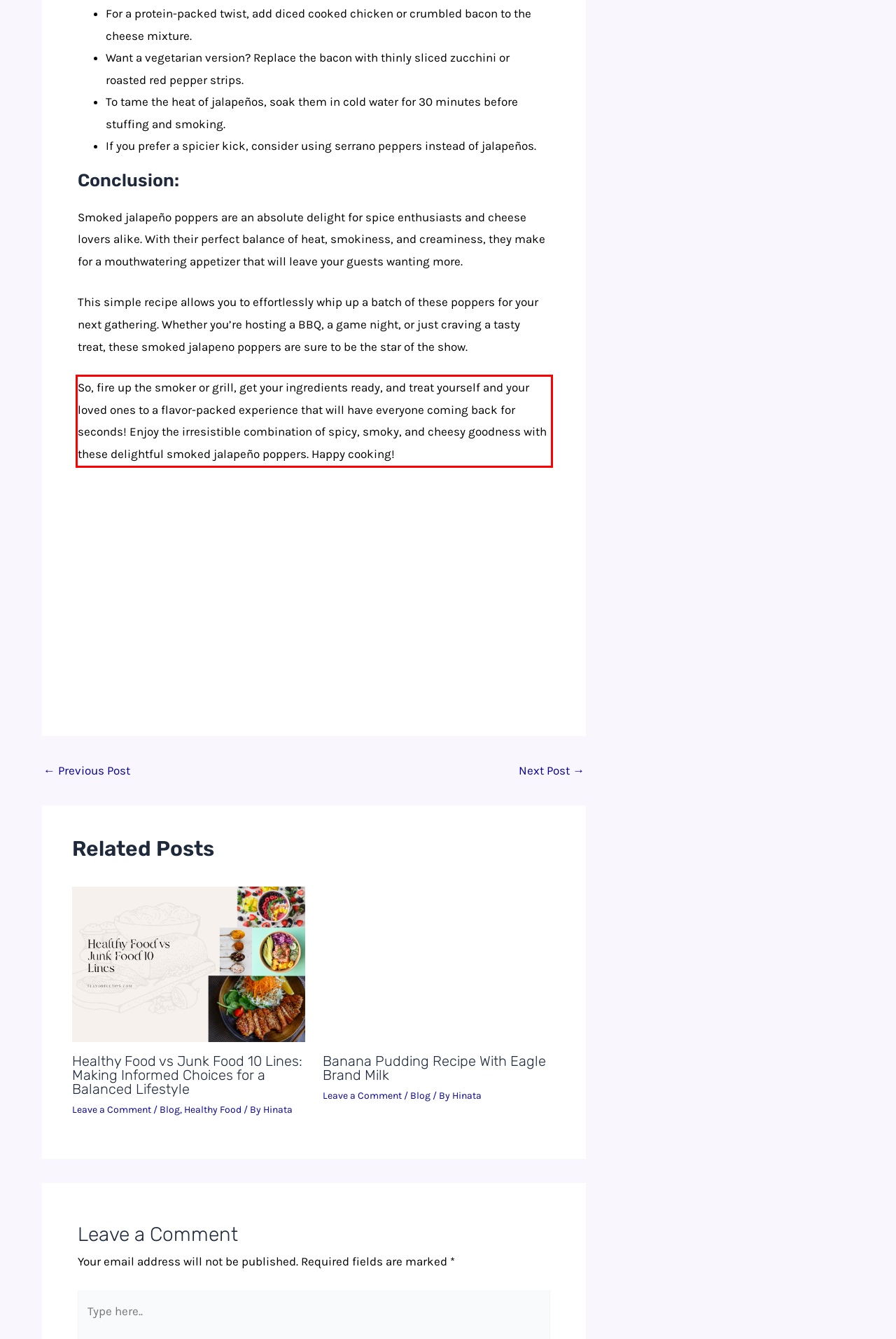Using OCR, extract the text content found within the red bounding box in the given webpage screenshot.

So, fire up the smoker or grill, get your ingredients ready, and treat yourself and your loved ones to a flavor-packed experience that will have everyone coming back for seconds! Enjoy the irresistible combination of spicy, smoky, and cheesy goodness with these delightful smoked jalapeño poppers. Happy cooking!